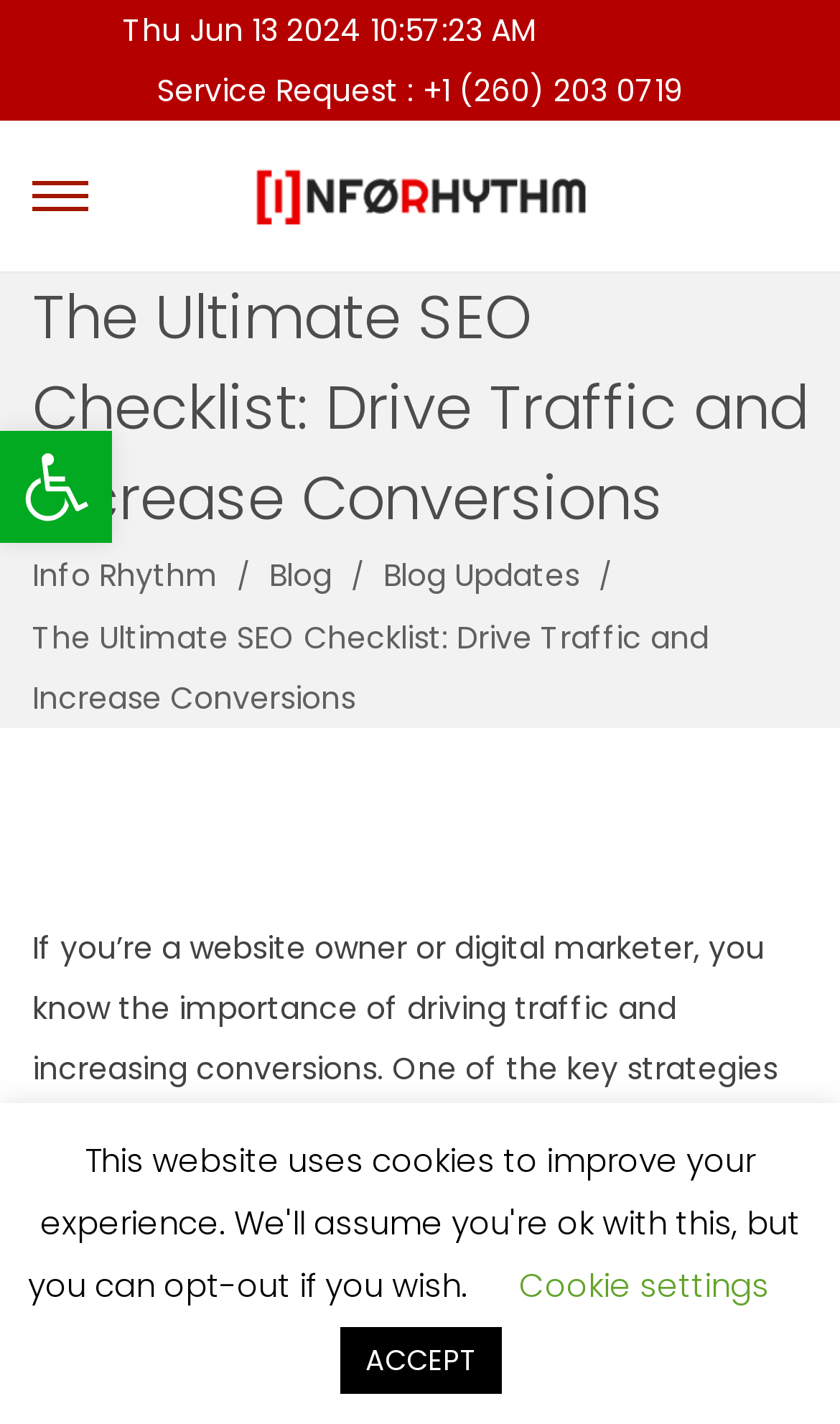Provide the bounding box coordinates for the UI element described in this sentence: "Healthy Schools Framework". The coordinates should be four float values between 0 and 1, i.e., [left, top, right, bottom].

None